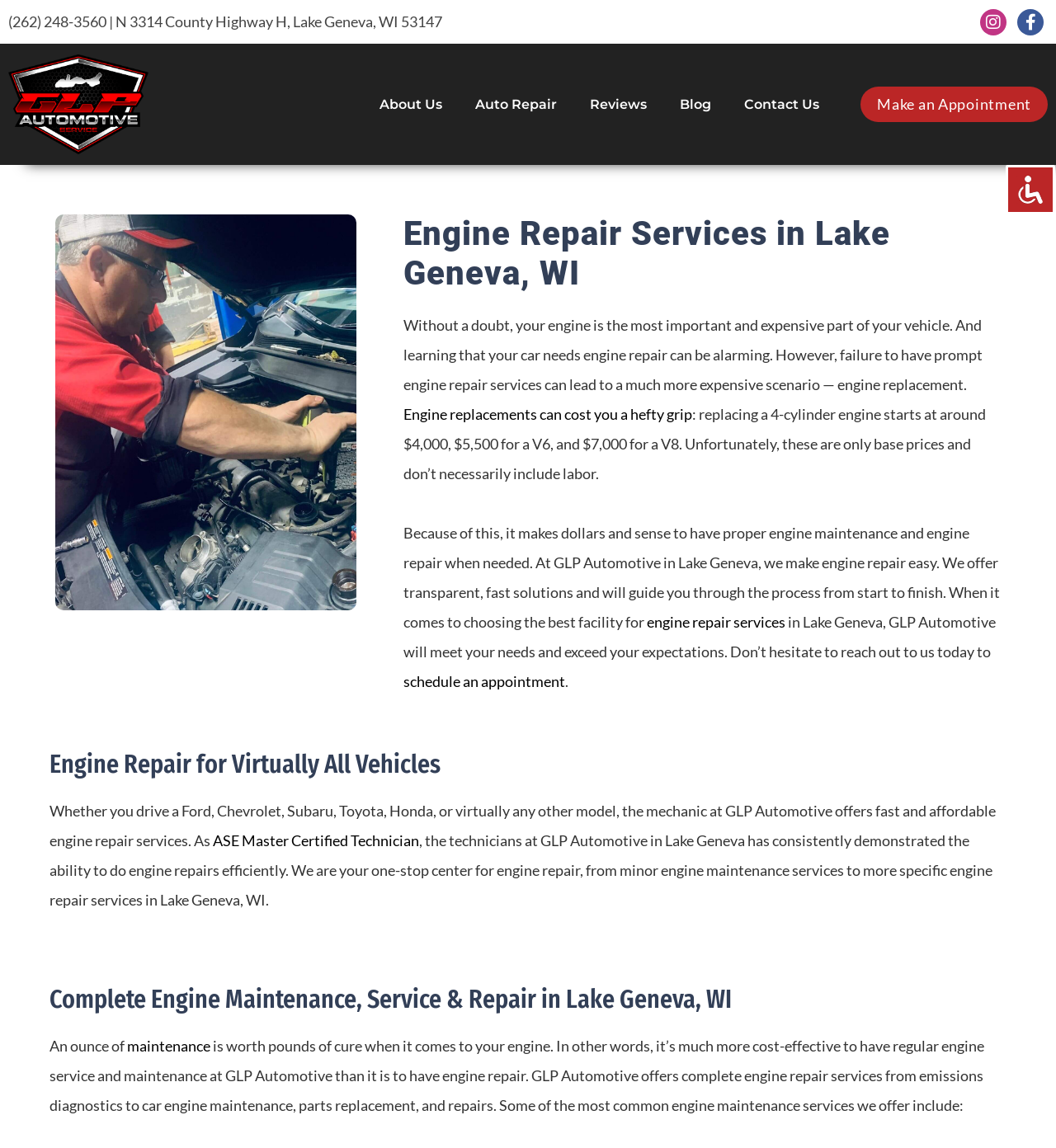Describe all the significant parts and information present on the webpage.

The webpage is about GLP Automotive, a leading engine repair service in Lake Geneva. At the top, there is a heading with the company's phone number and address. Below it, there are social media links to Instagram and Facebook. On the left side, there is a navigation menu with links to "About Us", "Auto Repair", "Reviews", "Blog", and "Contact Us". 

On the right side, there is a call-to-action button "Make an Appointment". Below it, there is an image of a person, Jon, performing an engine repair on a vehicle. The main content of the webpage starts with a heading "Engine Repair Services in Lake Geneva, WI". 

The text explains the importance of engine repair and maintenance, stating that failure to do so can lead to expensive engine replacement. It highlights the benefits of choosing GLP Automotive for engine repair, including transparent and fast solutions. 

Further down, there is a section "Engine Repair for Virtually All Vehicles", which mentions that the mechanics at GLP Automotive offer fast and affordable engine repair services for various vehicle models. 

The next section, "Complete Engine Maintenance, Service & Repair in Lake Geneva, WI", emphasizes the importance of regular engine maintenance and service to prevent costly repairs. It lists some of the common engine maintenance services offered by GLP Automotive. 

At the bottom right corner, there is an accessibility icon button.